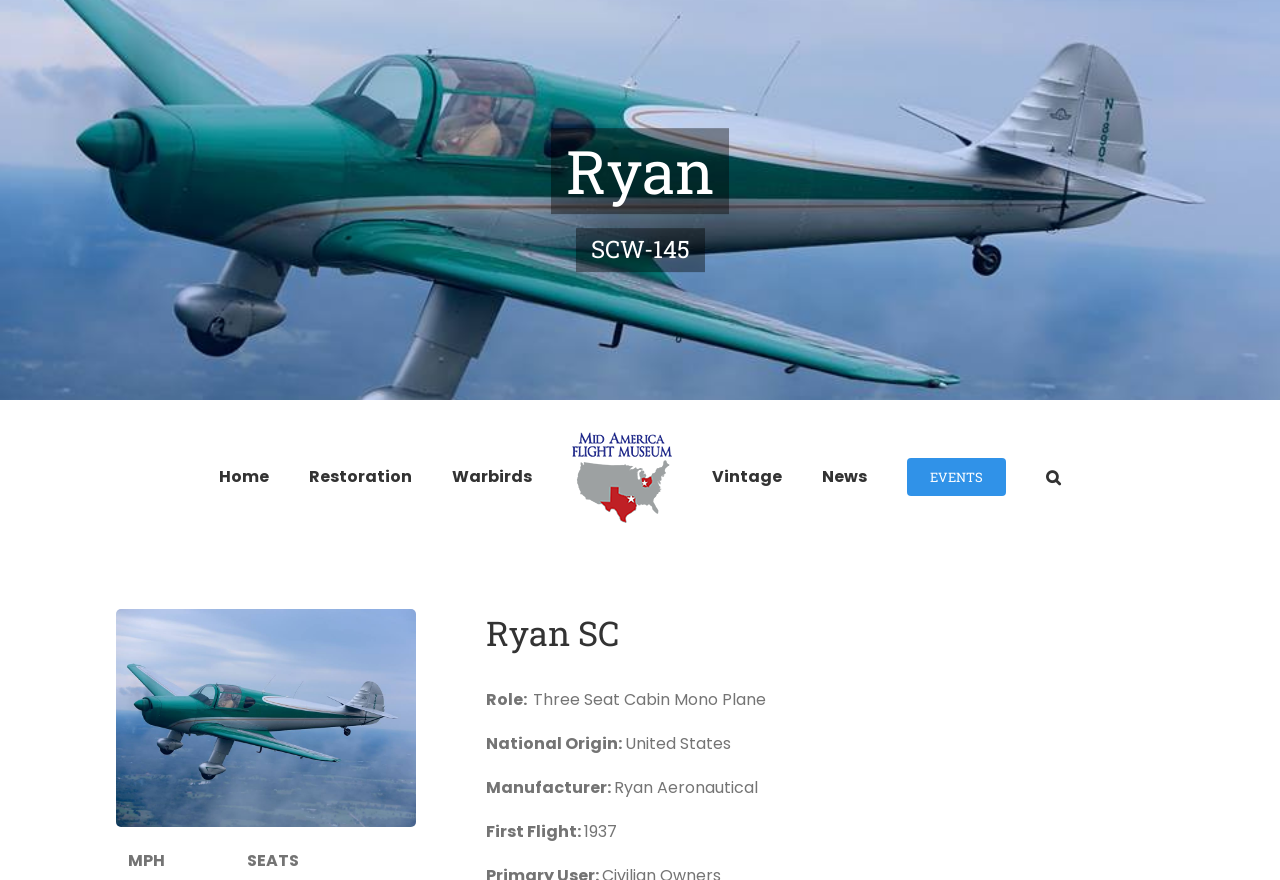Locate the bounding box coordinates of the element you need to click to accomplish the task described by this instruction: "click on EVENTS".

[0.709, 0.494, 0.786, 0.59]